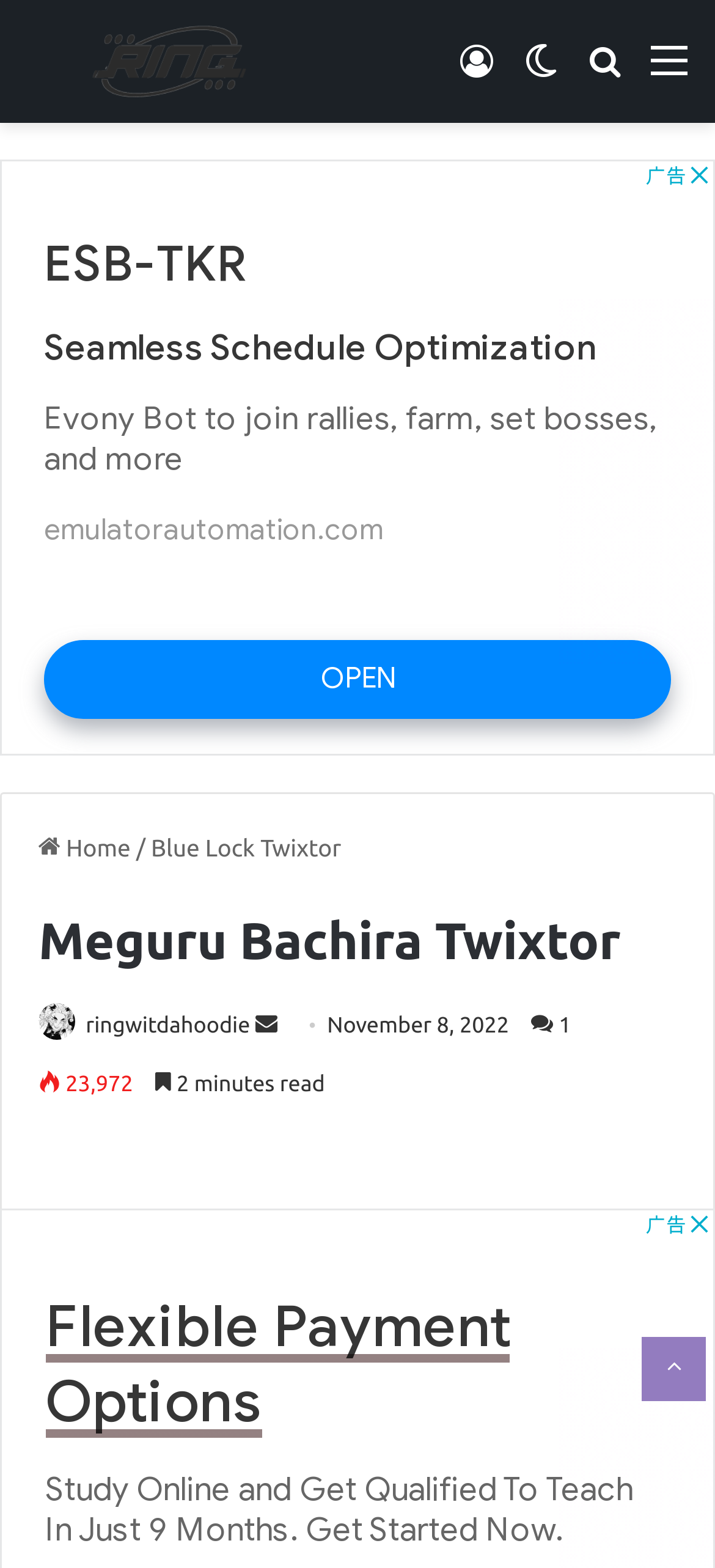Give a detailed account of the webpage's layout and content.

This webpage is about Meguru Bachira Twixtor, with a focus on Ringwitdahoodie Twixtor. At the top, there is a primary navigation section with several links, including "Ringwitdahoodie Twixtor", "Menu", "Search for", "Switch skin", and "Log In". The "Ringwitdahoodie Twixtor" link is accompanied by an image with the same name.

Below the navigation section, there is an advertisement iframe that takes up a significant portion of the page. Within the iframe, there is a header section with links to "Home", "Blue Lock Twixtor", and a heading that reads "Meguru Bachira Twixtor". There is also an image of "Photo of ringwitdahoodie" with a corresponding link, as well as links to "Send an email" and a static text displaying the date "November 8, 2022". Additionally, there are two static texts displaying "23,972" and "2 minutes read".

At the bottom right corner of the page, there is a "Back to top button" link with an icon.